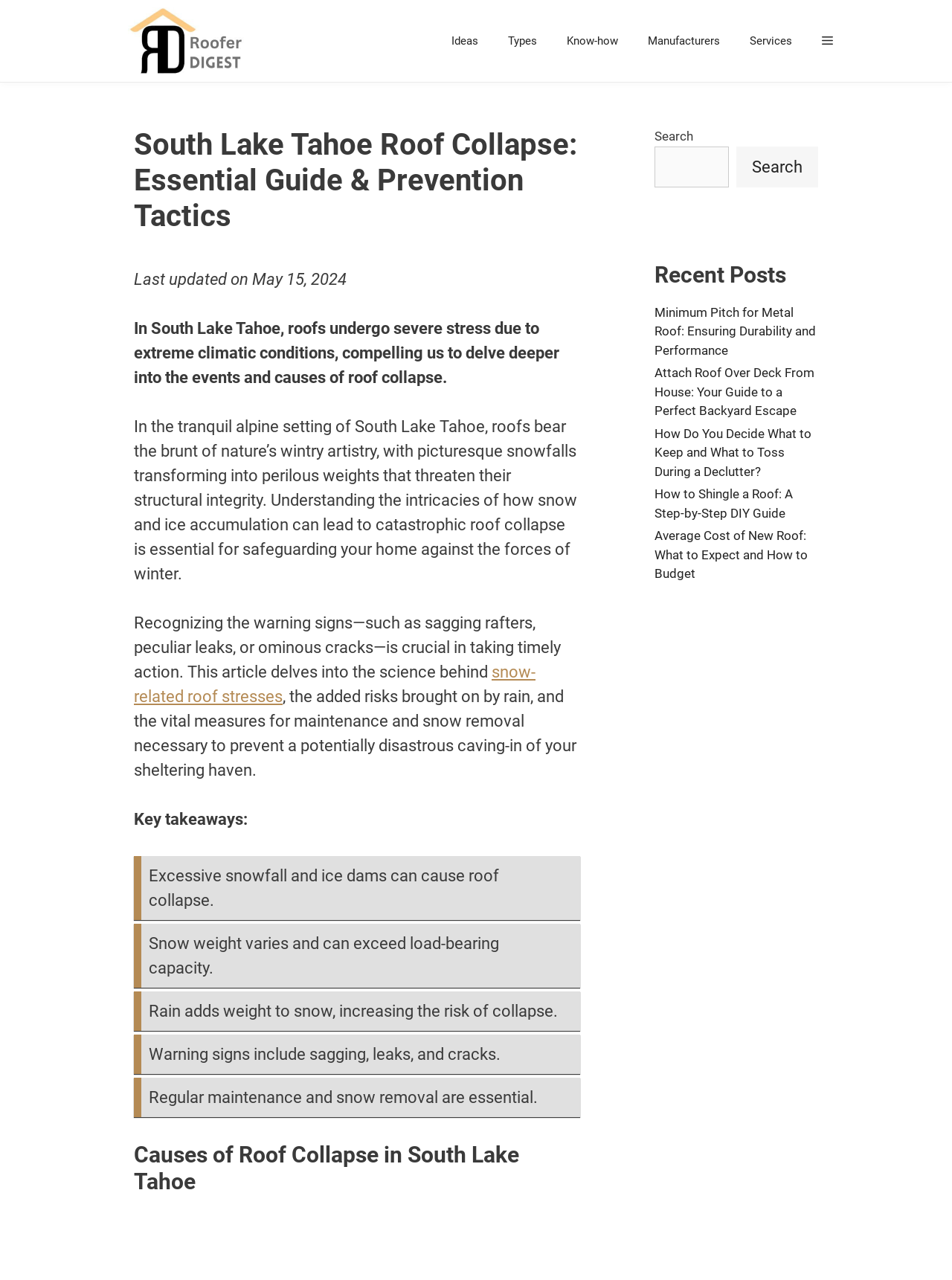Locate and provide the bounding box coordinates for the HTML element that matches this description: "title="Roofer Digest"".

[0.109, 0.0, 0.289, 0.064]